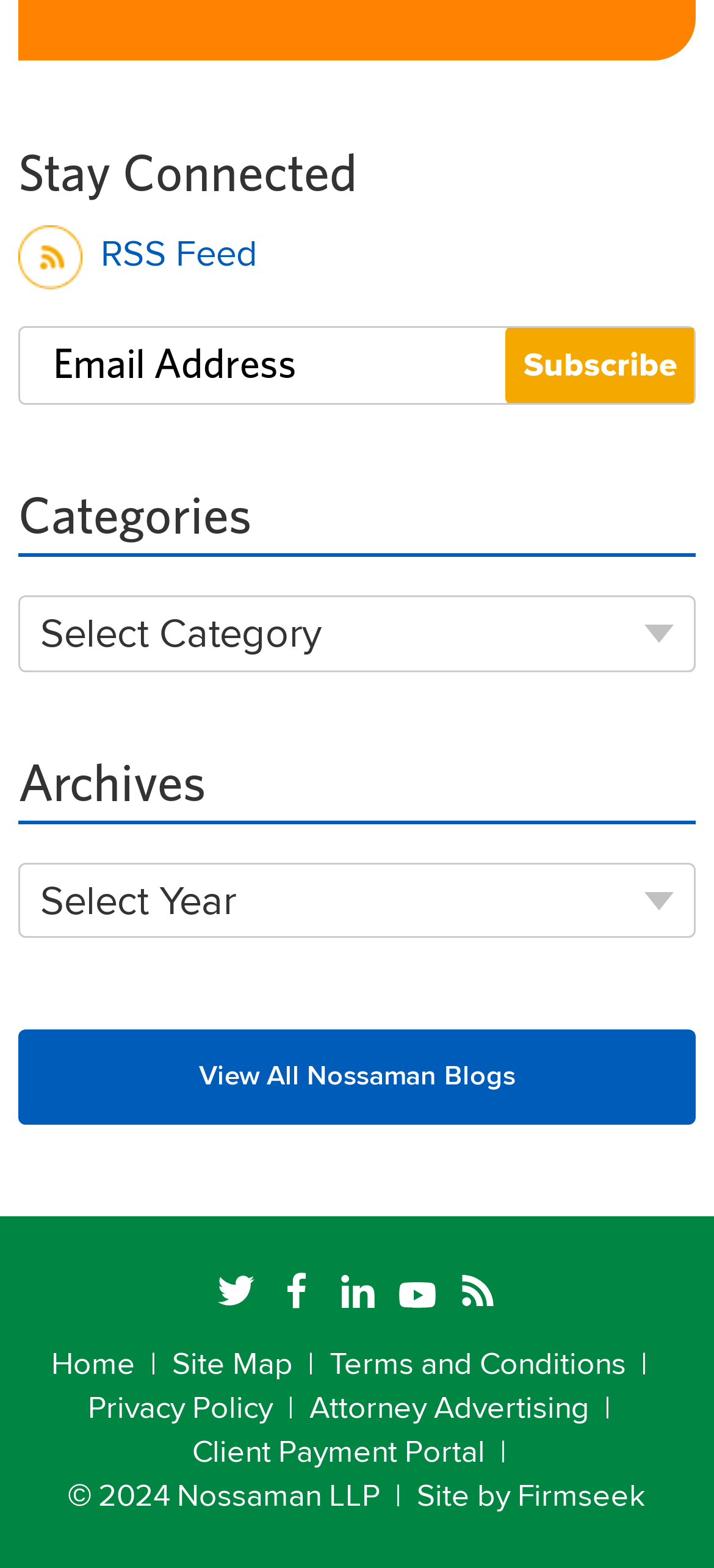Identify the bounding box coordinates of the element to click to follow this instruction: 'Subscribe to the newsletter'. Ensure the coordinates are four float values between 0 and 1, provided as [left, top, right, bottom].

[0.708, 0.208, 0.974, 0.258]